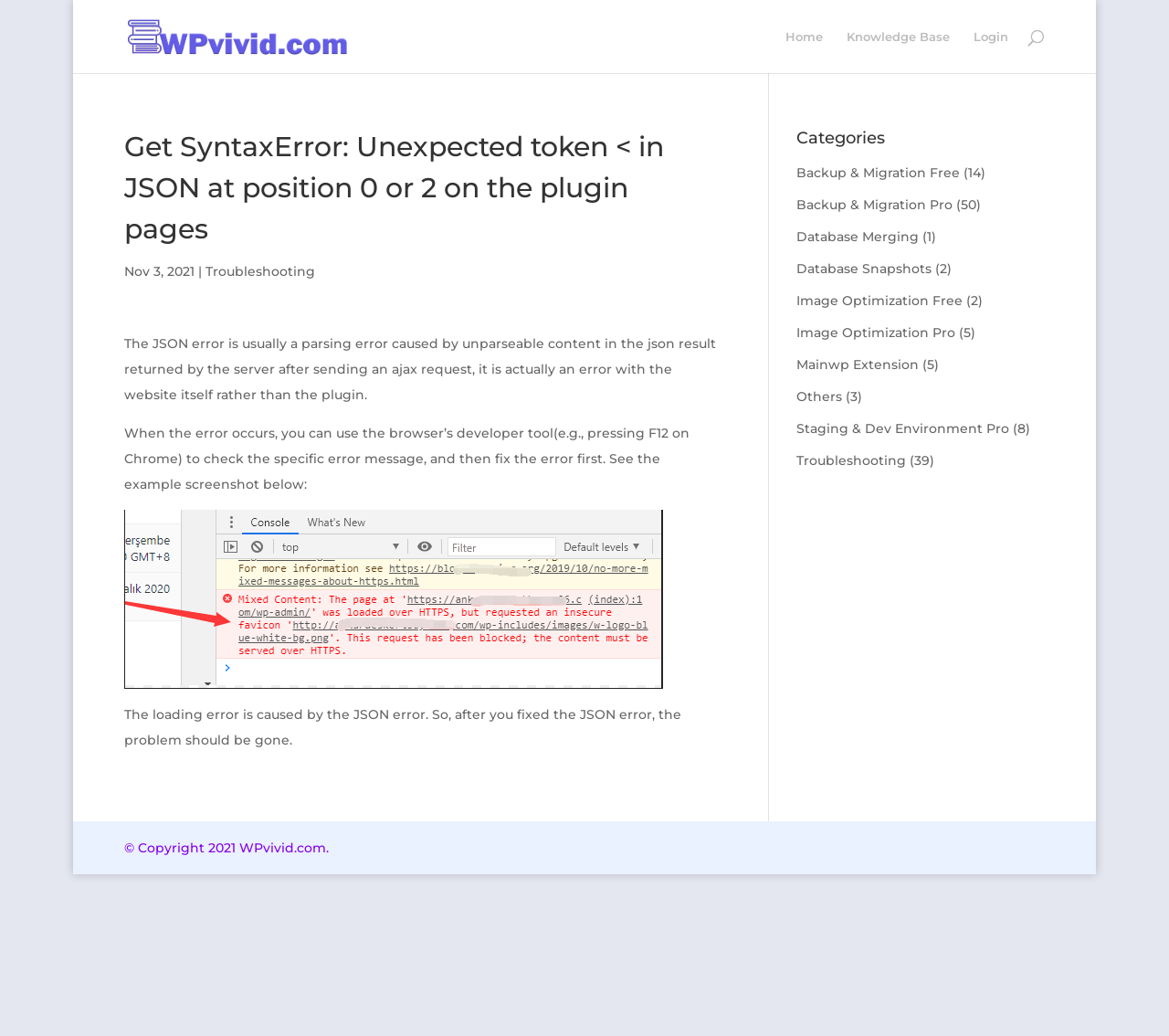Pinpoint the bounding box coordinates of the area that must be clicked to complete this instruction: "go to WPvivid Plugins Documentation".

[0.109, 0.026, 0.297, 0.042]